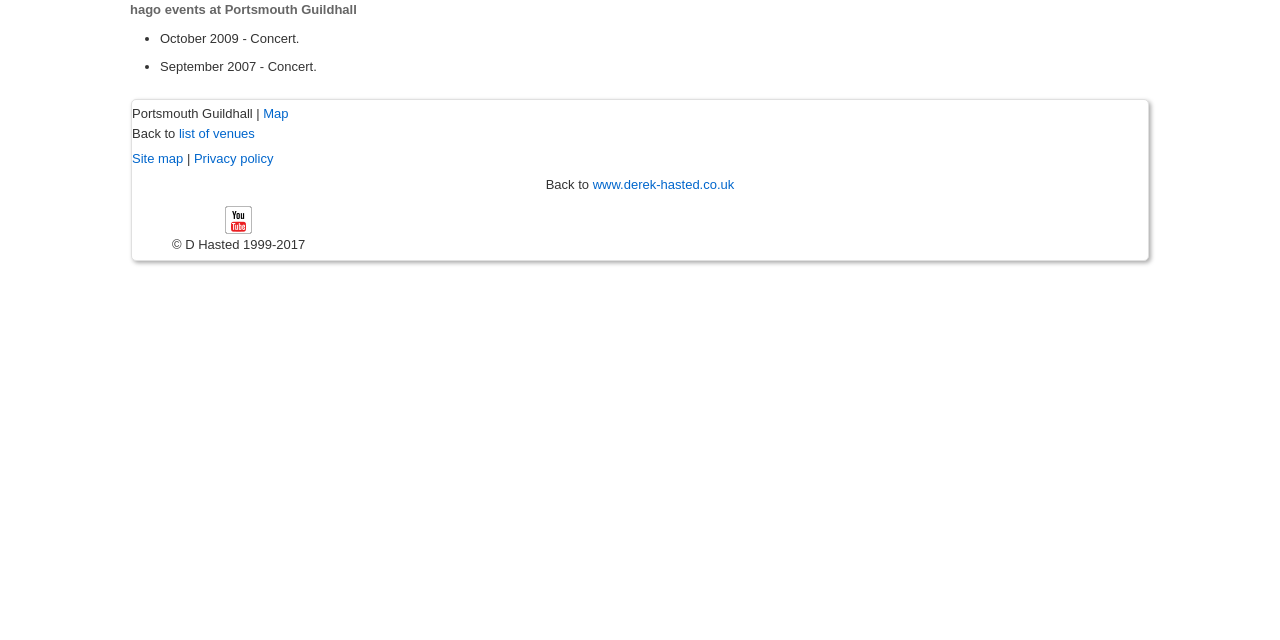Return the bounding box coordinates of the UI element that corresponds to this description: "Products". The coordinates must be given as four float numbers in the range of 0 and 1, [left, top, right, bottom].

None